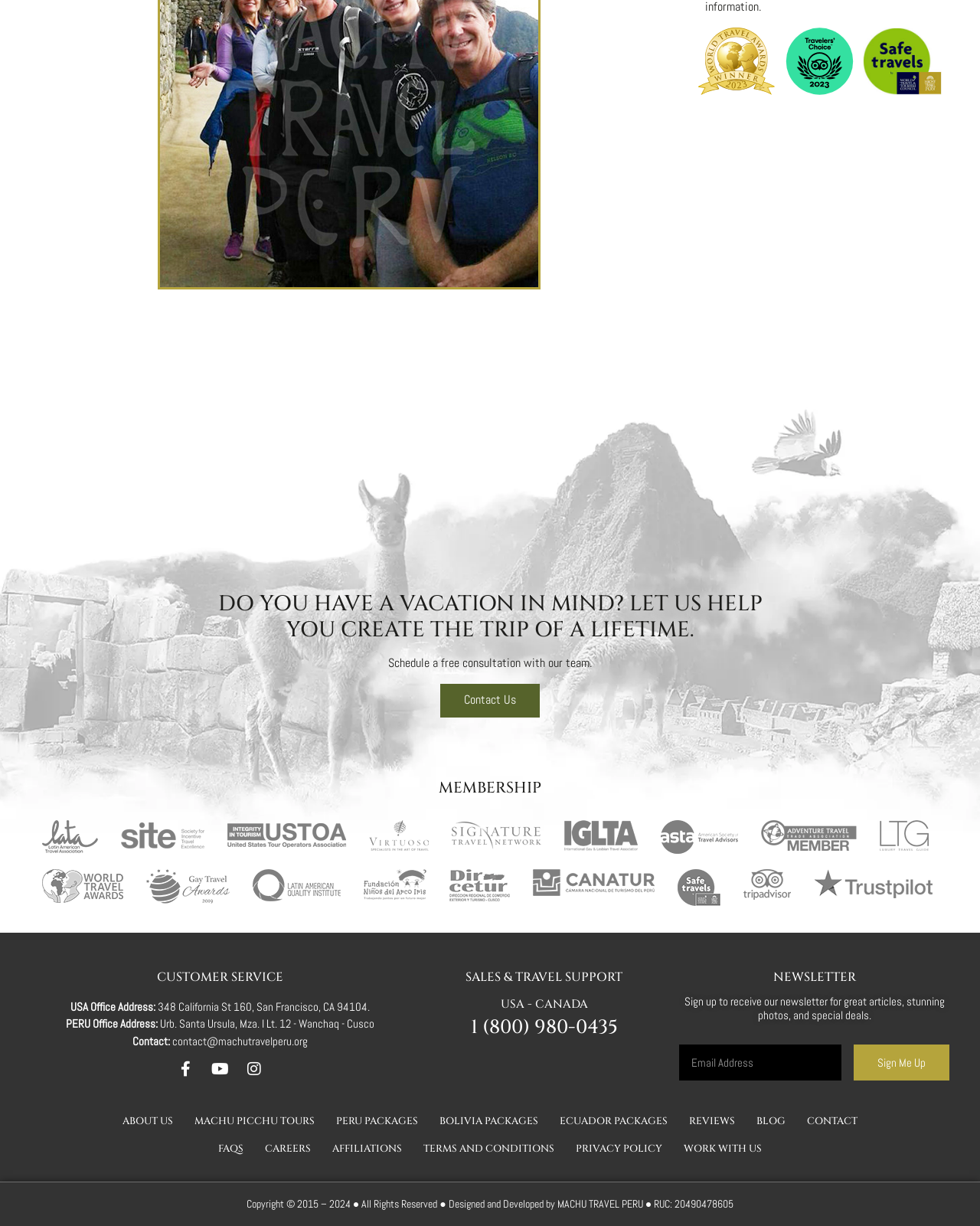Provide the bounding box coordinates for the specified HTML element described in this description: "REVIEWS". The coordinates should be four float numbers ranging from 0 to 1, in the format [left, top, right, bottom].

[0.703, 0.906, 0.75, 0.923]